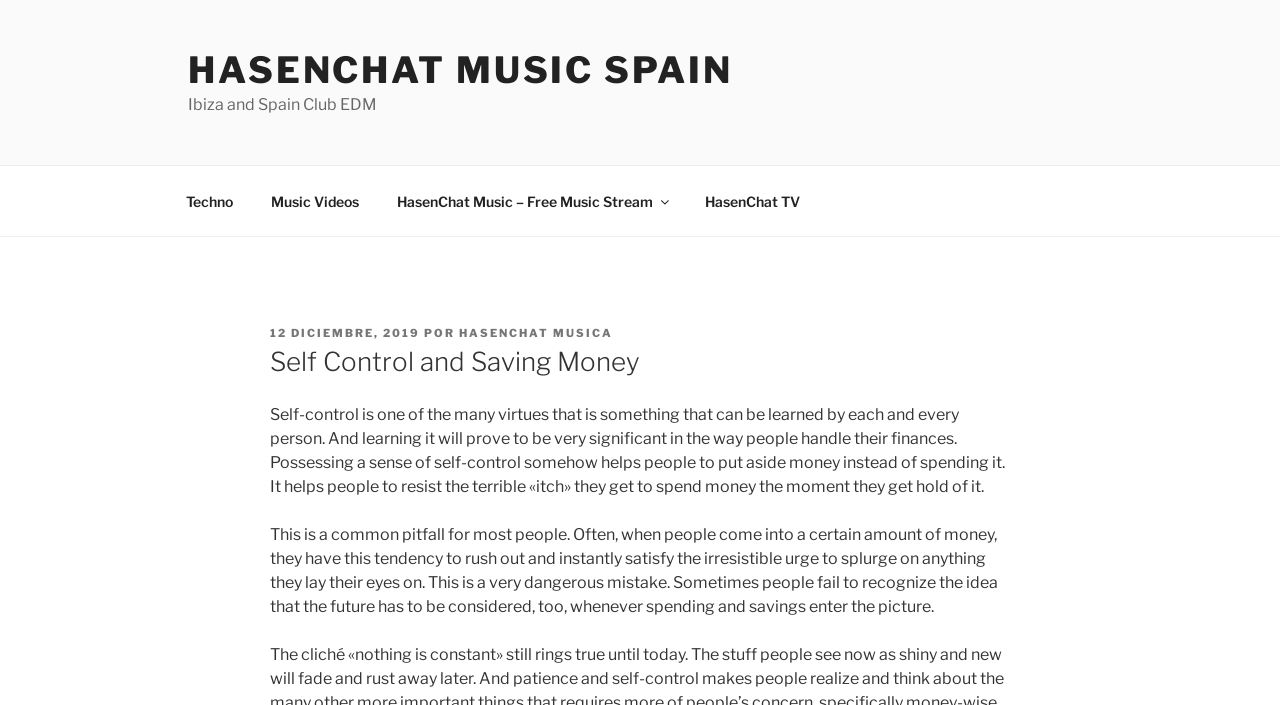What is the name of the music platform?
Answer the question with a detailed explanation, including all necessary information.

The name of the music platform can be found at the top of the webpage, where it says 'Self Control and Saving Money - HasenChat Music Spain'. This is likely the title of the webpage and the name of the music platform.